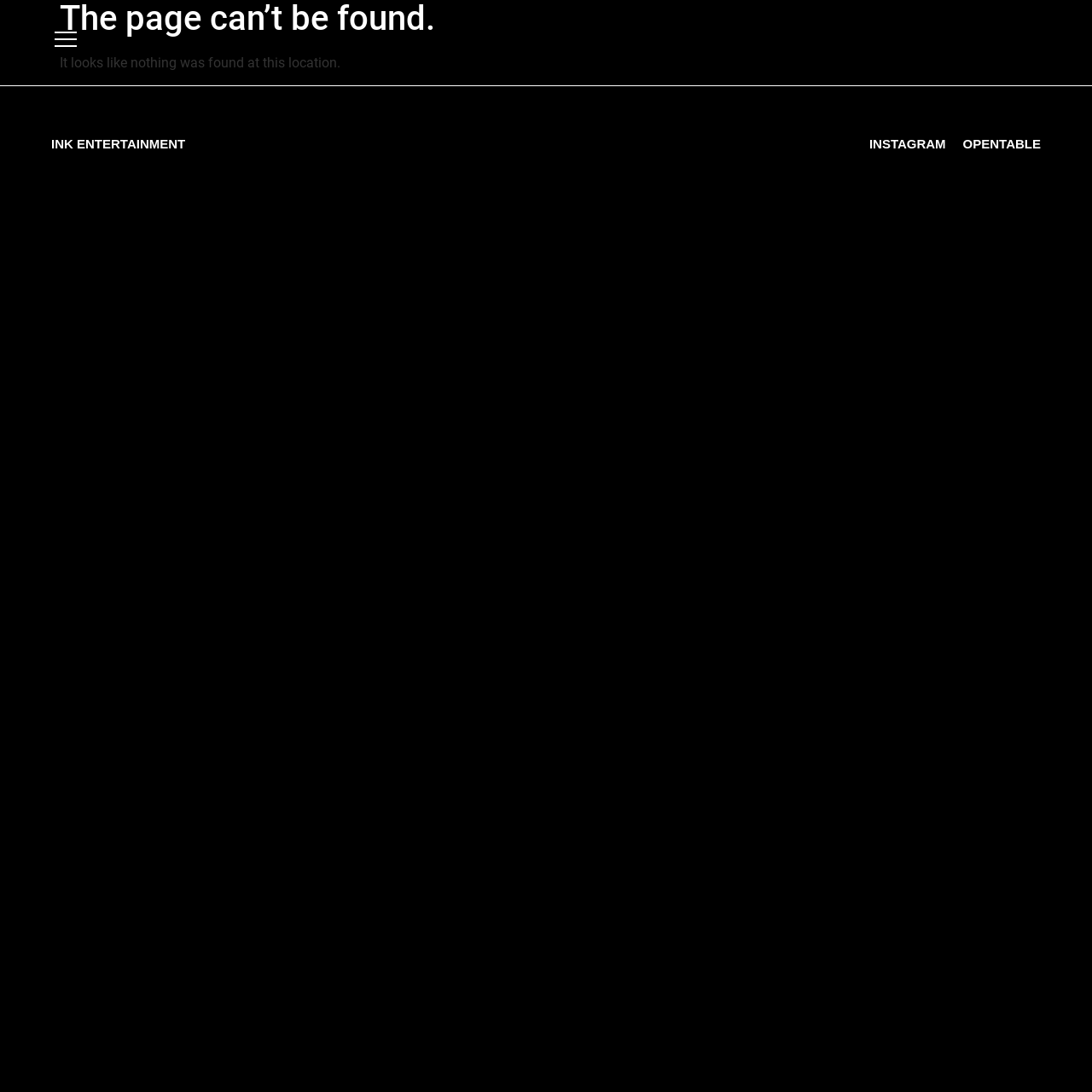What is the purpose of the links at the bottom?
Based on the content of the image, thoroughly explain and answer the question.

The links at the bottom of the page, including INK ENTERTAINMENT, INSTAGRAM, and OPENTABLE, are likely used to navigate to other pages or websites related to the entertainment company or its social media presence.